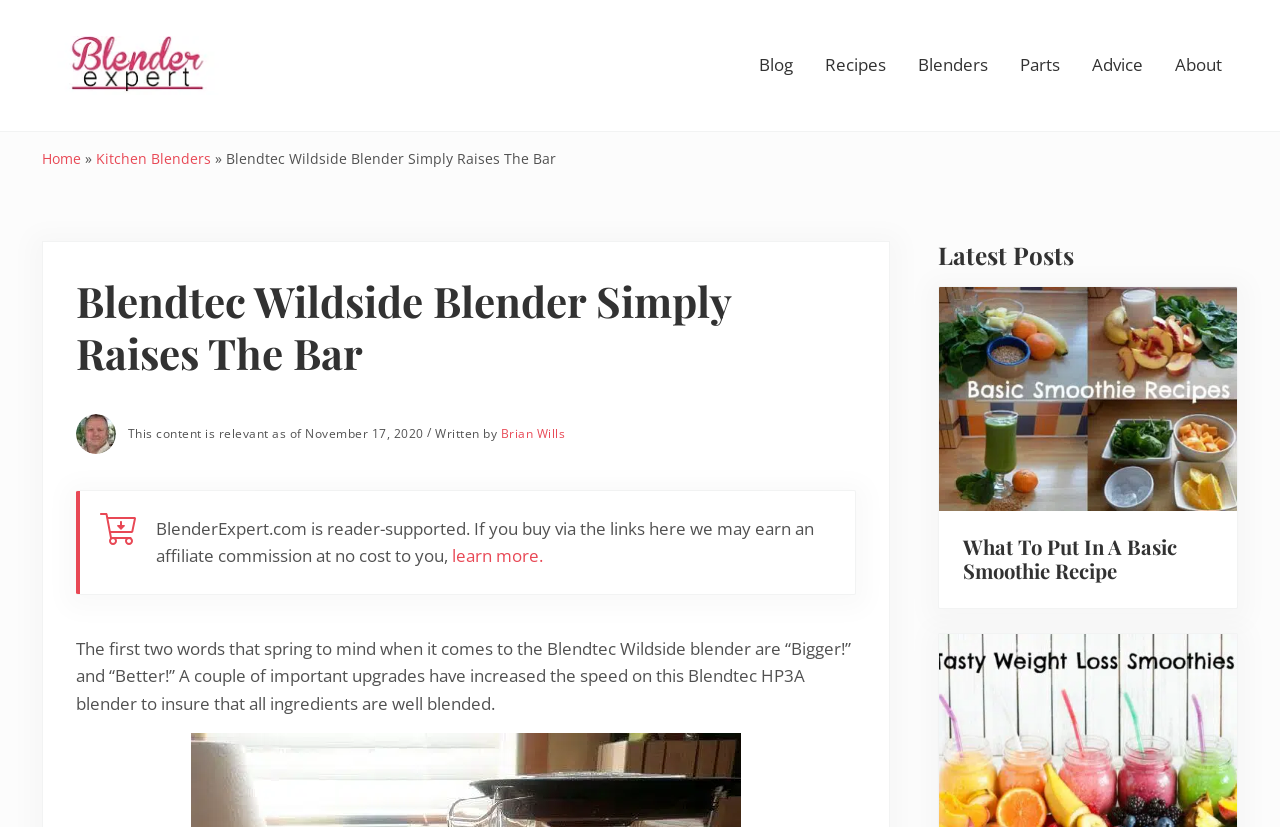Provide the bounding box coordinates, formatted as (top-left x, top-left y, bottom-right x, bottom-right y), with all values being floating point numbers between 0 and 1. Identify the bounding box of the UI element that matches the description: name="search[searchfor]" placeholder="Search..."

None